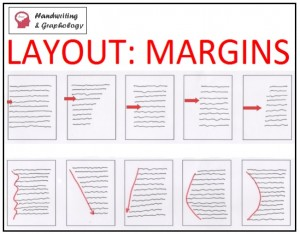Please respond to the question using a single word or phrase:
What is the purpose of the image?

Educational tool